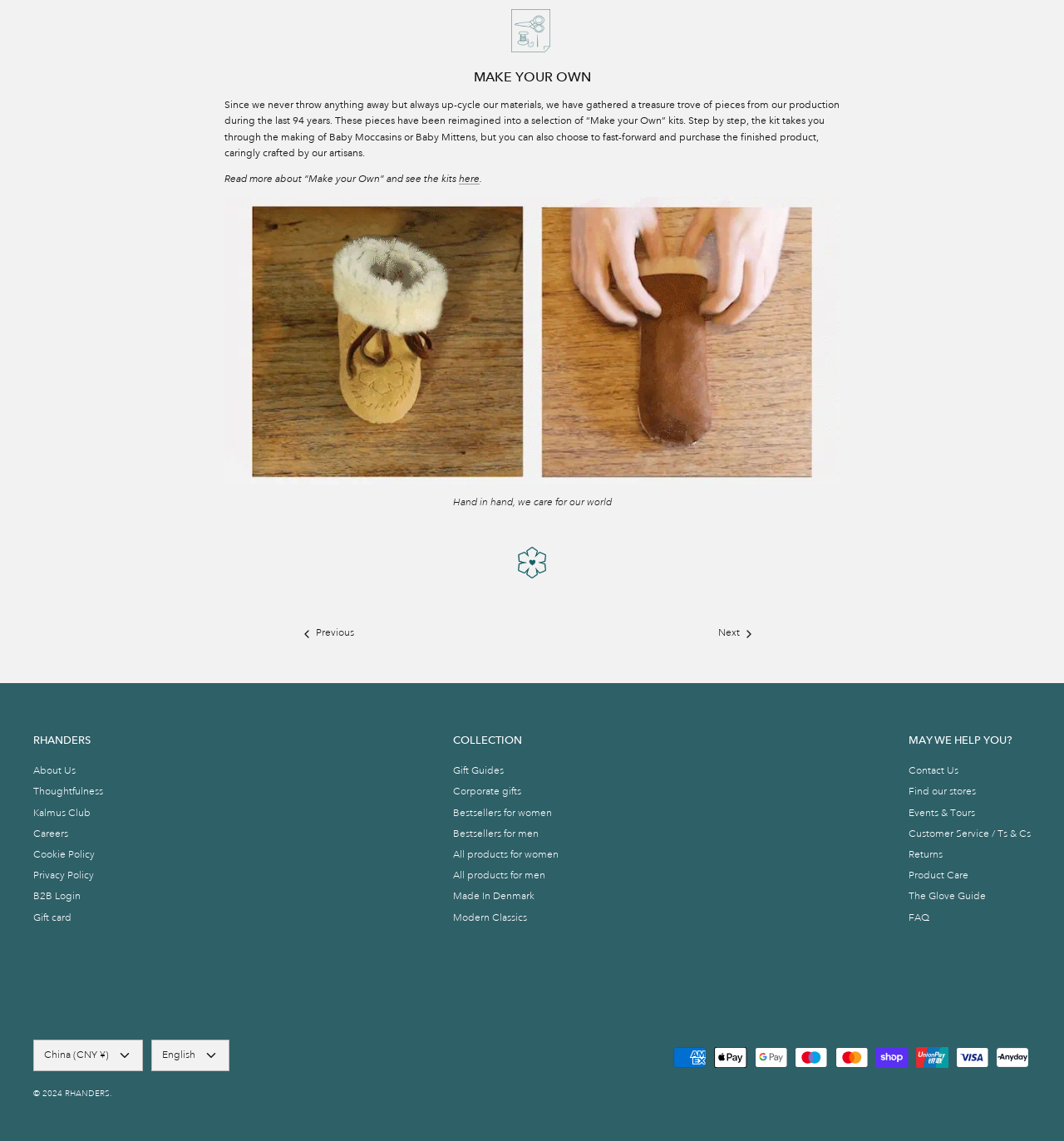Could you provide the bounding box coordinates for the portion of the screen to click to complete this instruction: "Go to 'About Us'"?

[0.031, 0.67, 0.071, 0.681]